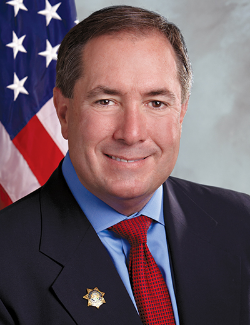Use a single word or phrase to answer the question: What is the significance of the American flag?

Authority and public service